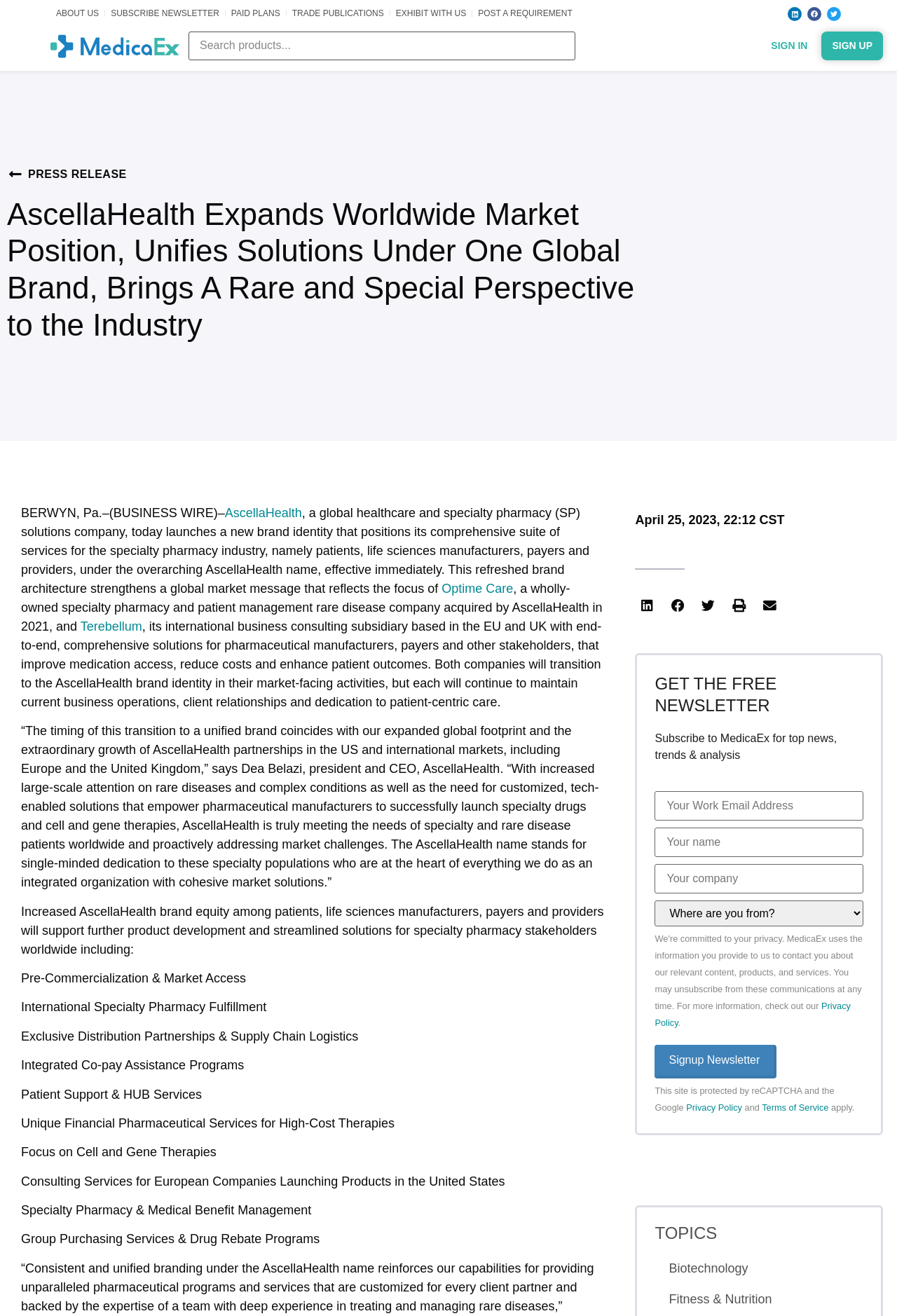Provide your answer in a single word or phrase: 
How many social media links are at the top right?

3